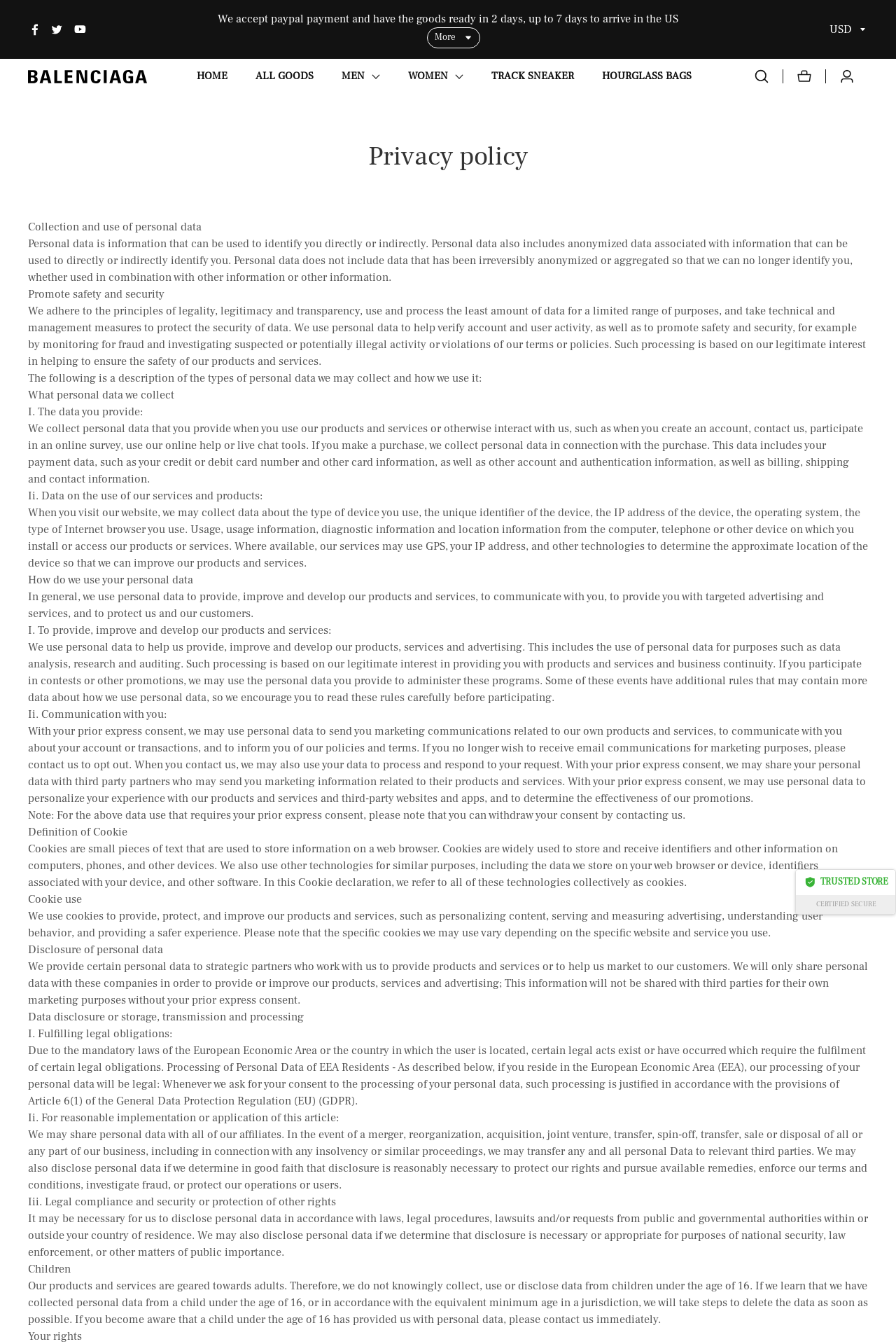Provide a brief response to the question using a single word or phrase: 
What is the company's commitment to security?

Certified secure